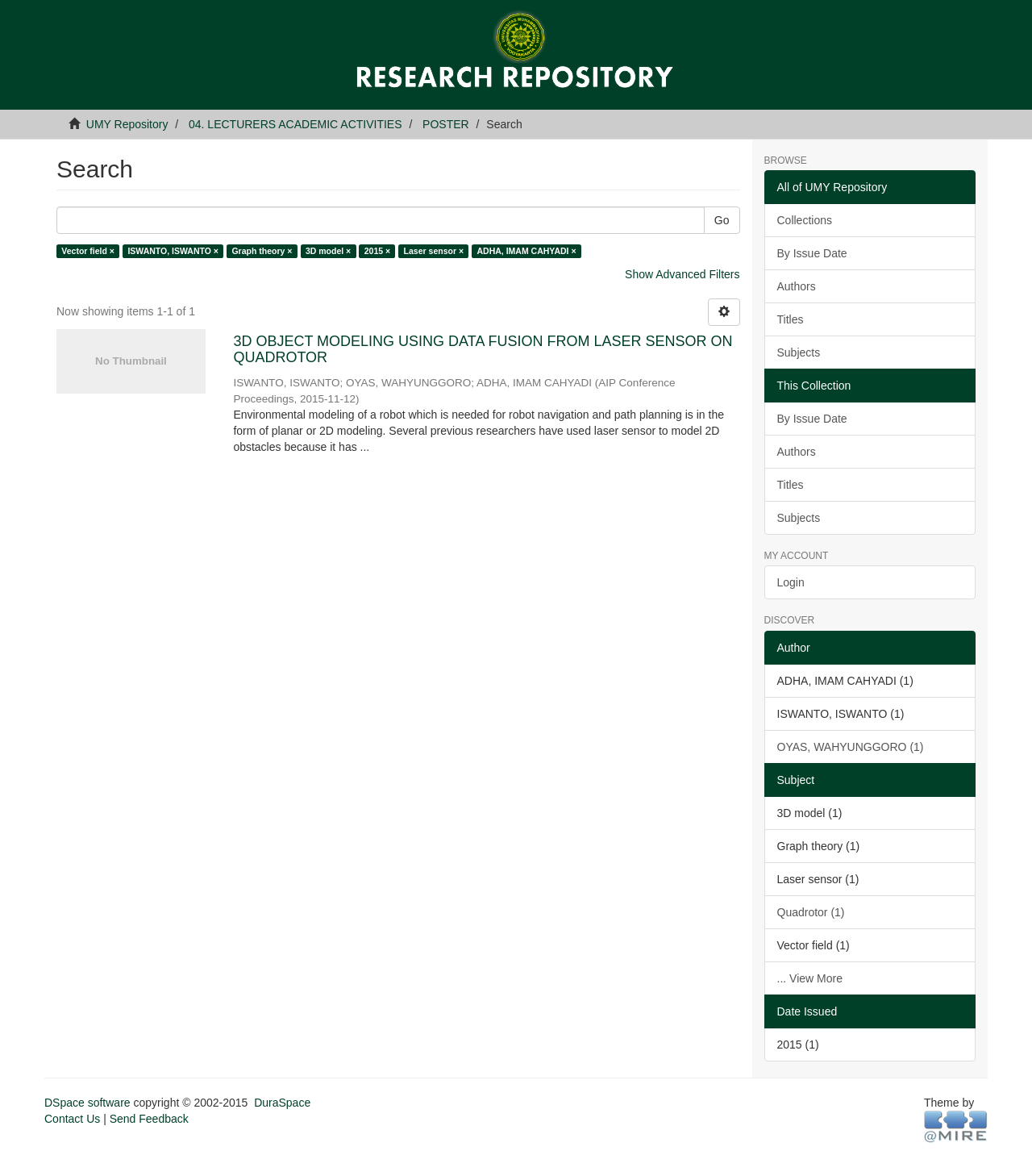Select the bounding box coordinates of the element I need to click to carry out the following instruction: "Login to my account".

[0.74, 0.481, 0.945, 0.51]